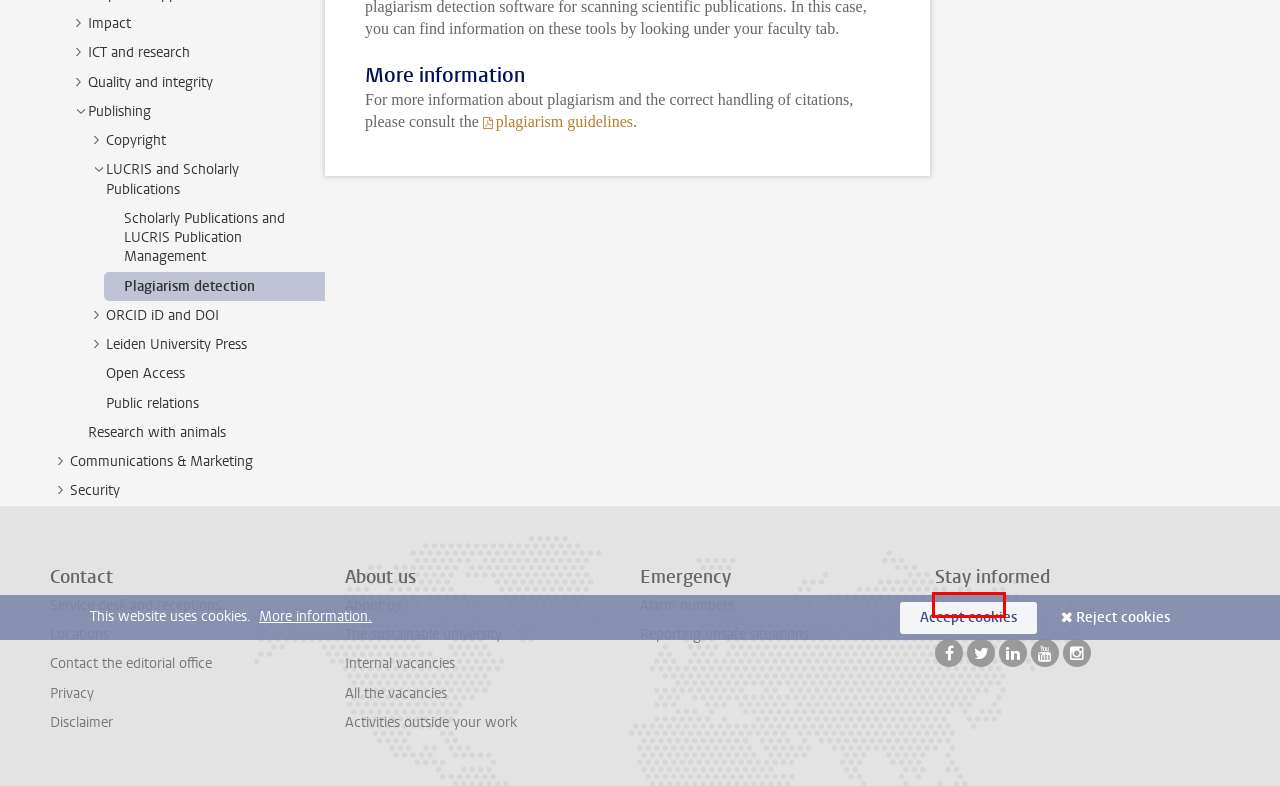You see a screenshot of a webpage with a red bounding box surrounding an element. Pick the webpage description that most accurately represents the new webpage after interacting with the element in the red bounding box. The options are:
A. Staff newsletter
B. Availability in the event of an emergency - Leiden University
C. Cookies - Leiden University
D. For staff and students - Leiden University
E. University website - Disclaimer - Leiden University
F. Locations - Leiden University
G. Vacancies - Leiden University
H. Privacy Notice - Leiden University

A